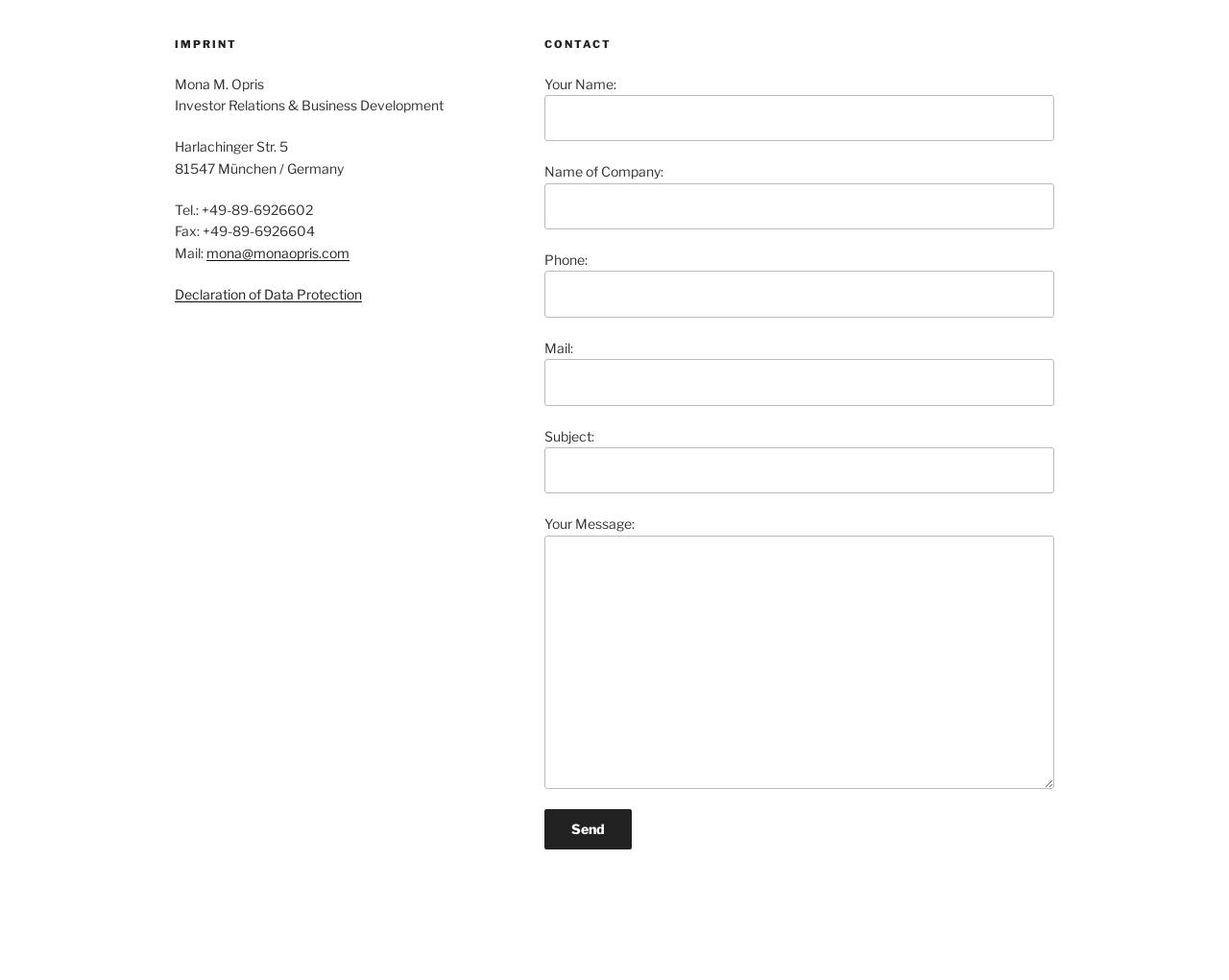What is the link to the Declaration of Data Protection?
From the screenshot, supply a one-word or short-phrase answer.

Declaration of Data Protection